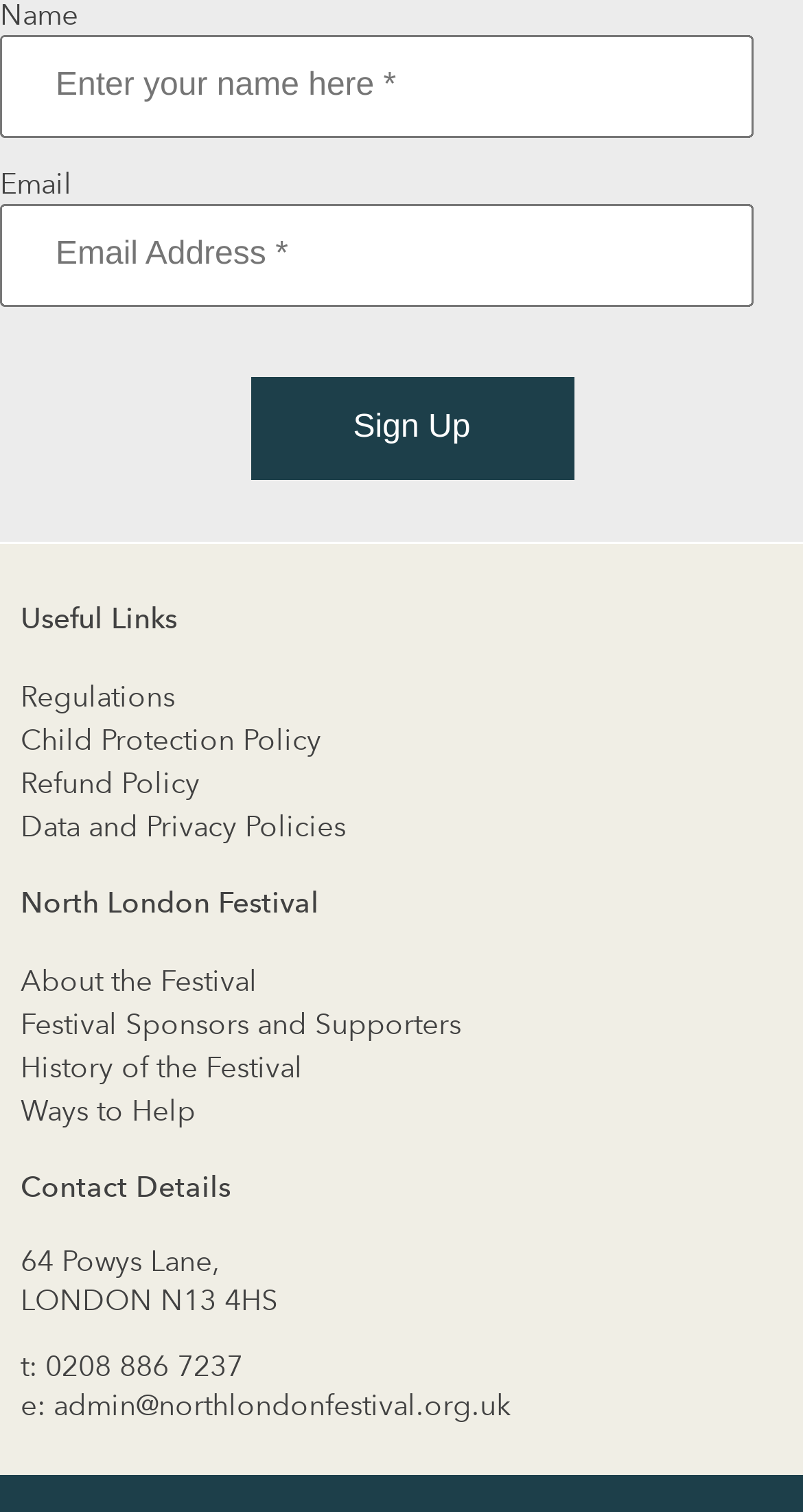Please specify the bounding box coordinates of the clickable region to carry out the following instruction: "Call the contact number". The coordinates should be four float numbers between 0 and 1, in the format [left, top, right, bottom].

[0.056, 0.893, 0.303, 0.916]